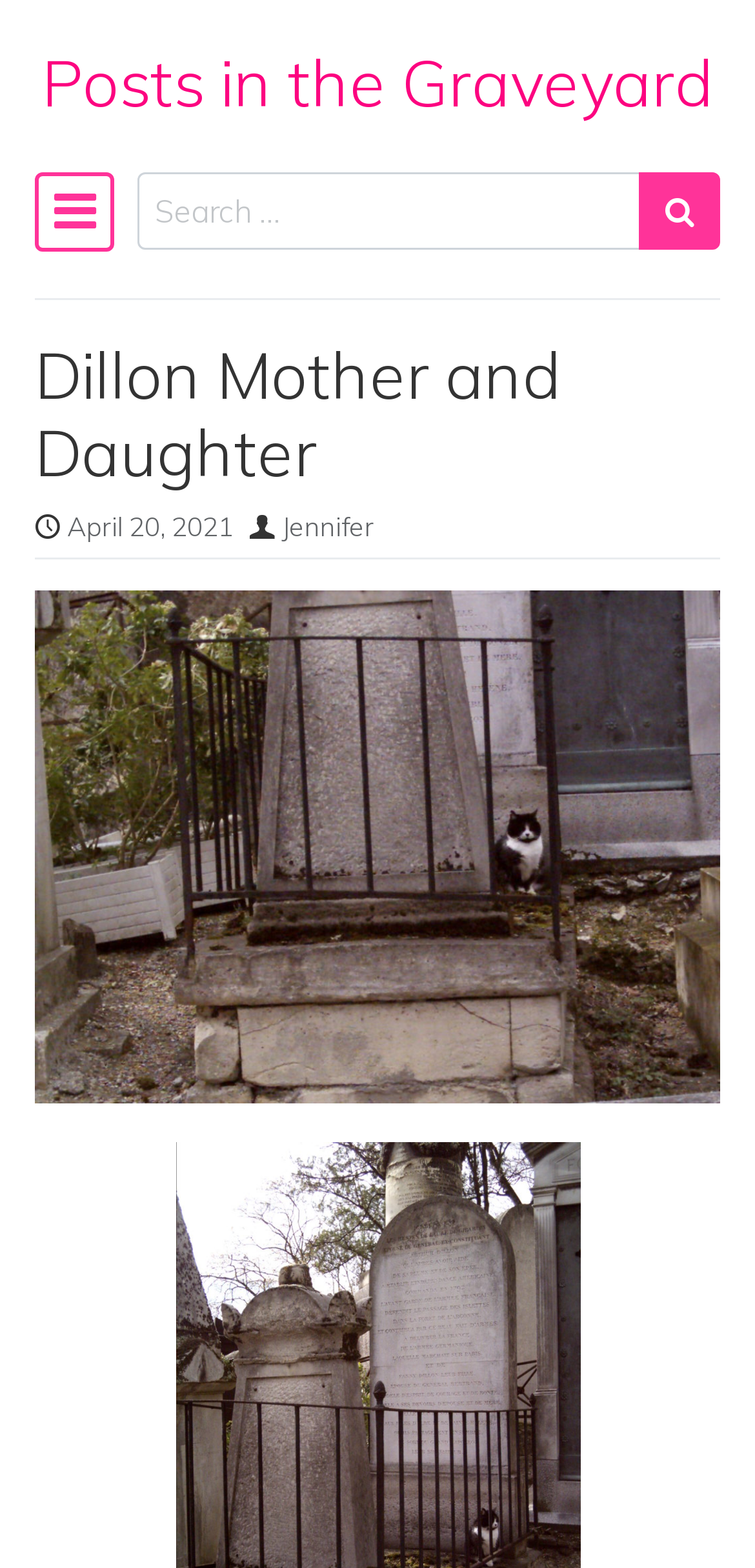What is the name of the daughter?
Provide a concise answer using a single word or phrase based on the image.

Jennifer